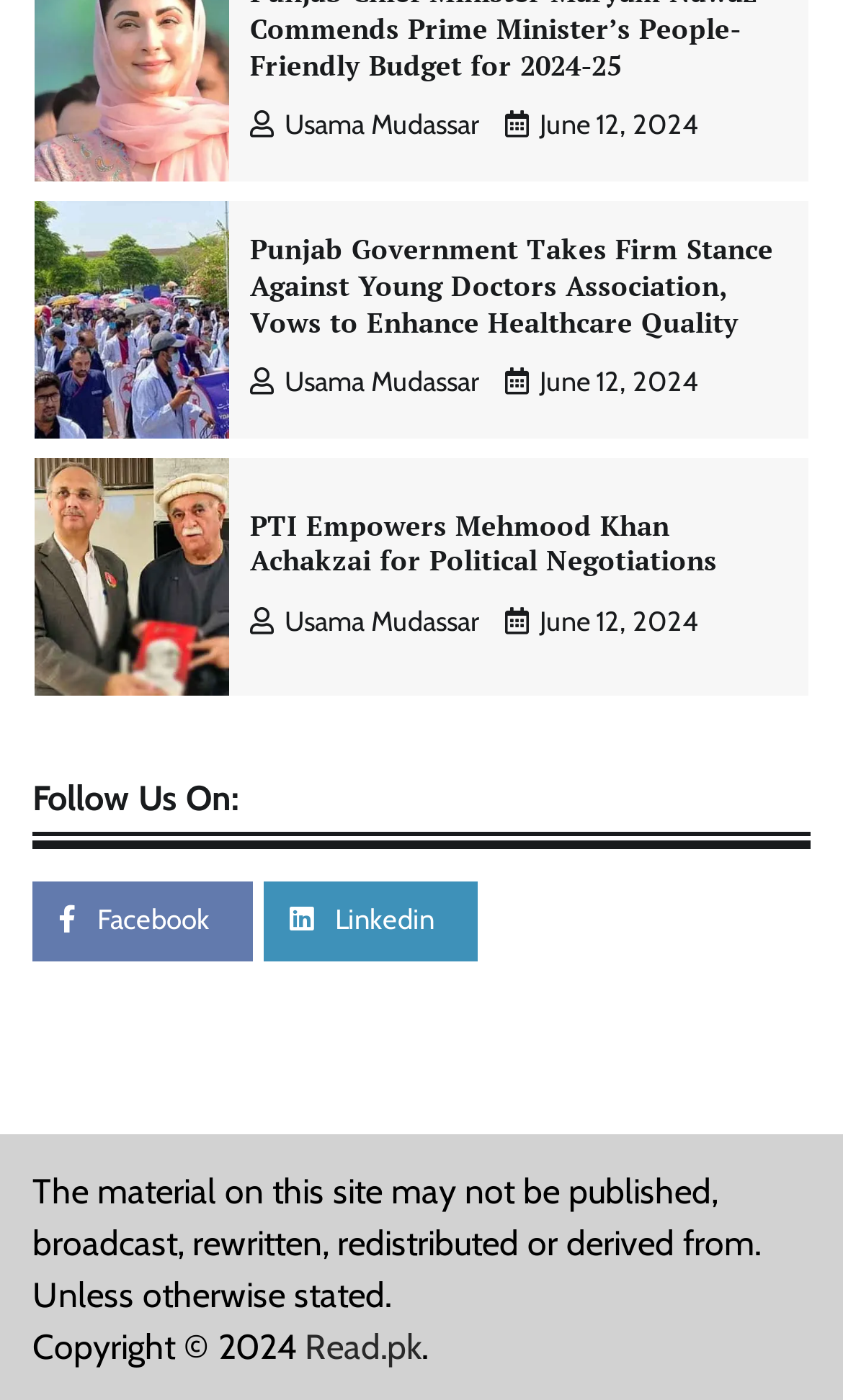Identify the bounding box coordinates of the clickable region to carry out the given instruction: "Click on the author's name".

[0.296, 0.078, 0.568, 0.101]